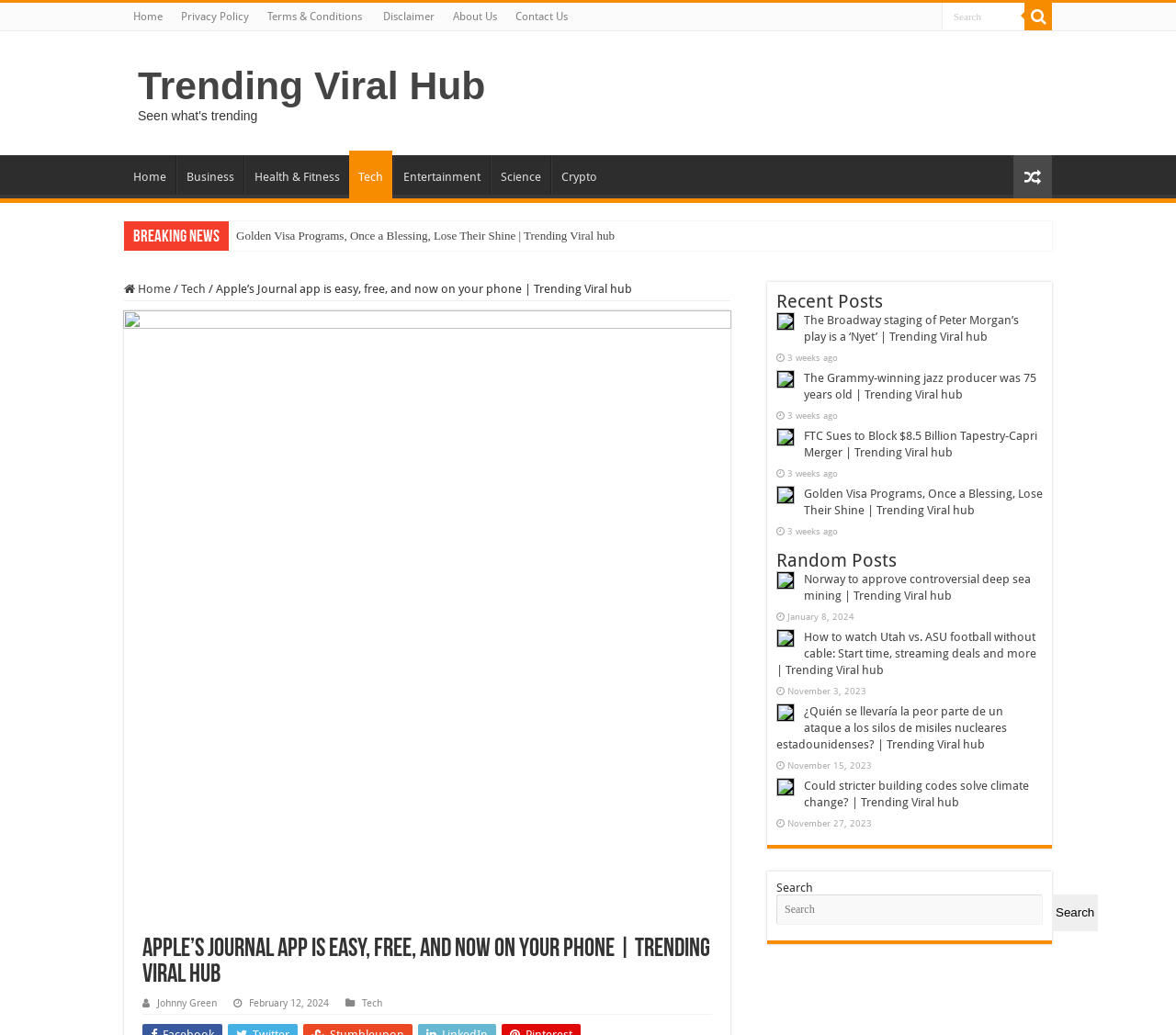Describe the webpage in detail, including text, images, and layout.

This webpage is a news aggregator site, featuring a variety of news articles and trending topics. At the top of the page, there is a navigation menu with links to "Home", "Privacy Policy", "Terms & Conditions", "Disclaimer", "About Us", and "Contact Us". Next to the navigation menu, there is a search bar with a magnifying glass icon and a "Search" button.

Below the navigation menu, there is a heading that reads "Trending Viral Hub Seen what's trending" with a link to "Trending Viral Hub". Underneath, there are several links to different categories, including "Business", "Health & Fitness", "Tech", "Entertainment", "Science", and "Crypto".

The main content of the page is divided into two sections. On the left side, there is a list of news articles with headings, links, and timestamps. Each article has a share icon and a timestamp indicating when it was posted. The articles are categorized under "Recent Posts" and "Random Posts".

On the right side of the page, there is a section with a heading that reads "Breaking News" and a link to an article about the death of Entourage producer Dusty Kay. Below this section, there is a list of links to other news articles, each with a heading, a link, and a timestamp.

At the bottom of the page, there is a search bar with a "Search" button, allowing users to search for specific topics or keywords.